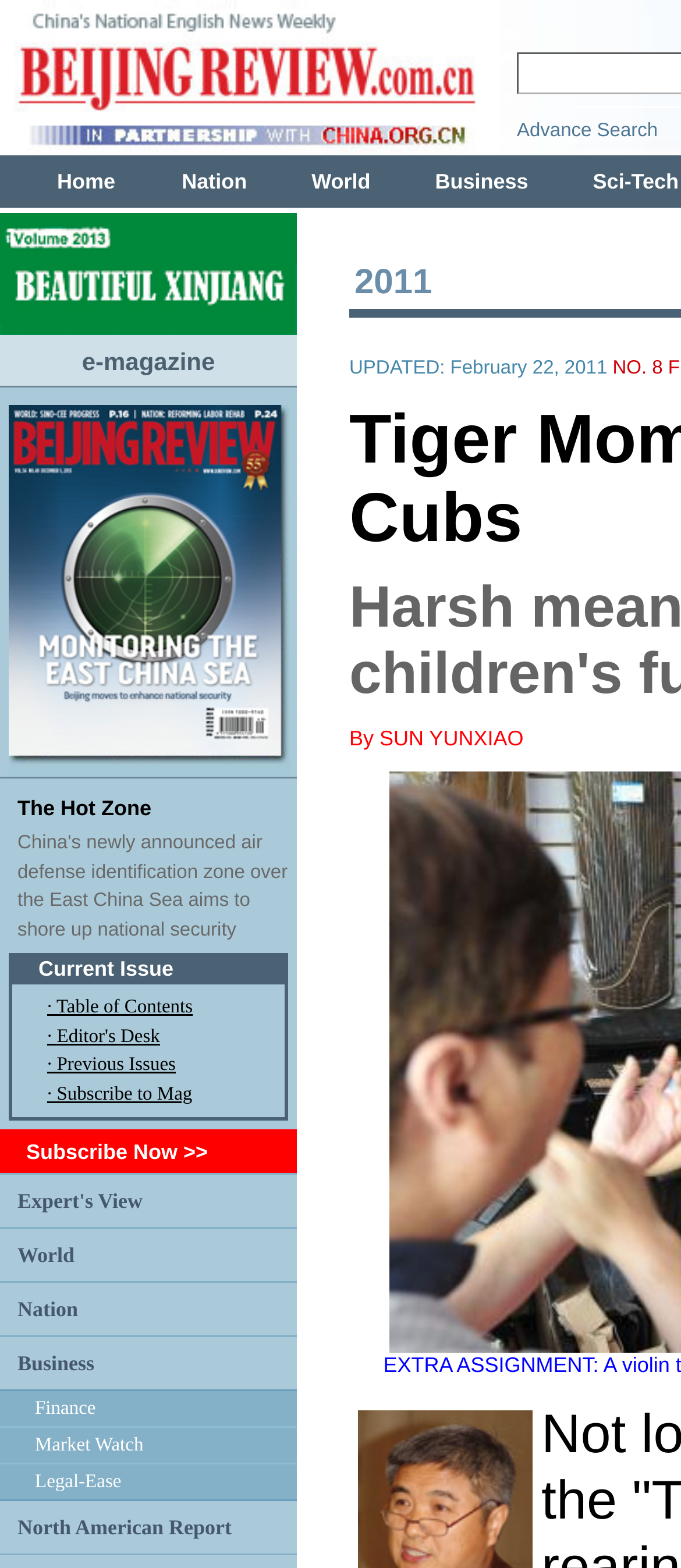Find the bounding box coordinates for the UI element whose description is: "Market Watch". The coordinates should be four float numbers between 0 and 1, in the format [left, top, right, bottom].

[0.051, 0.915, 0.211, 0.928]